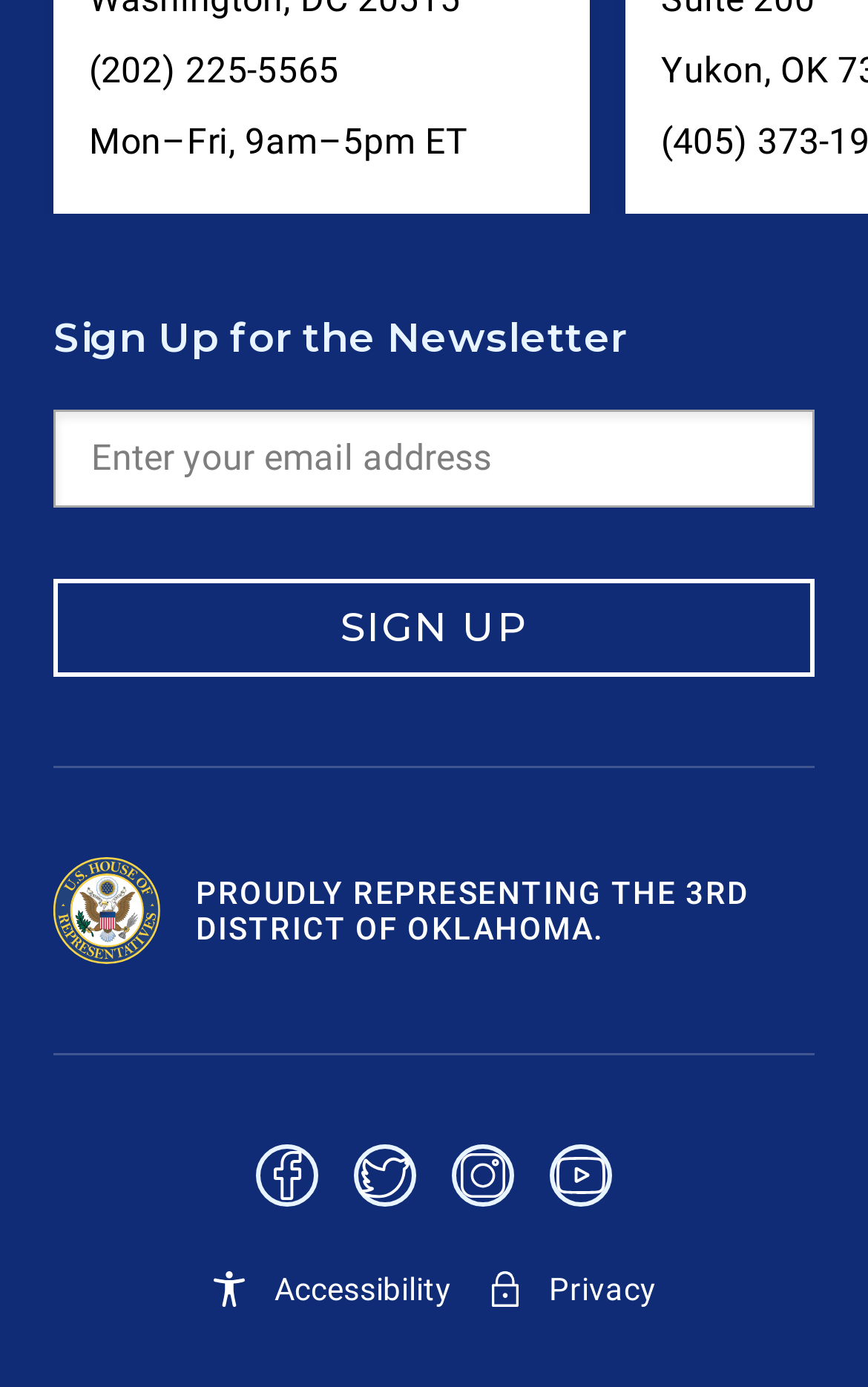Indicate the bounding box coordinates of the element that needs to be clicked to satisfy the following instruction: "Sign up for the newsletter". The coordinates should be four float numbers between 0 and 1, i.e., [left, top, right, bottom].

[0.062, 0.417, 0.938, 0.488]